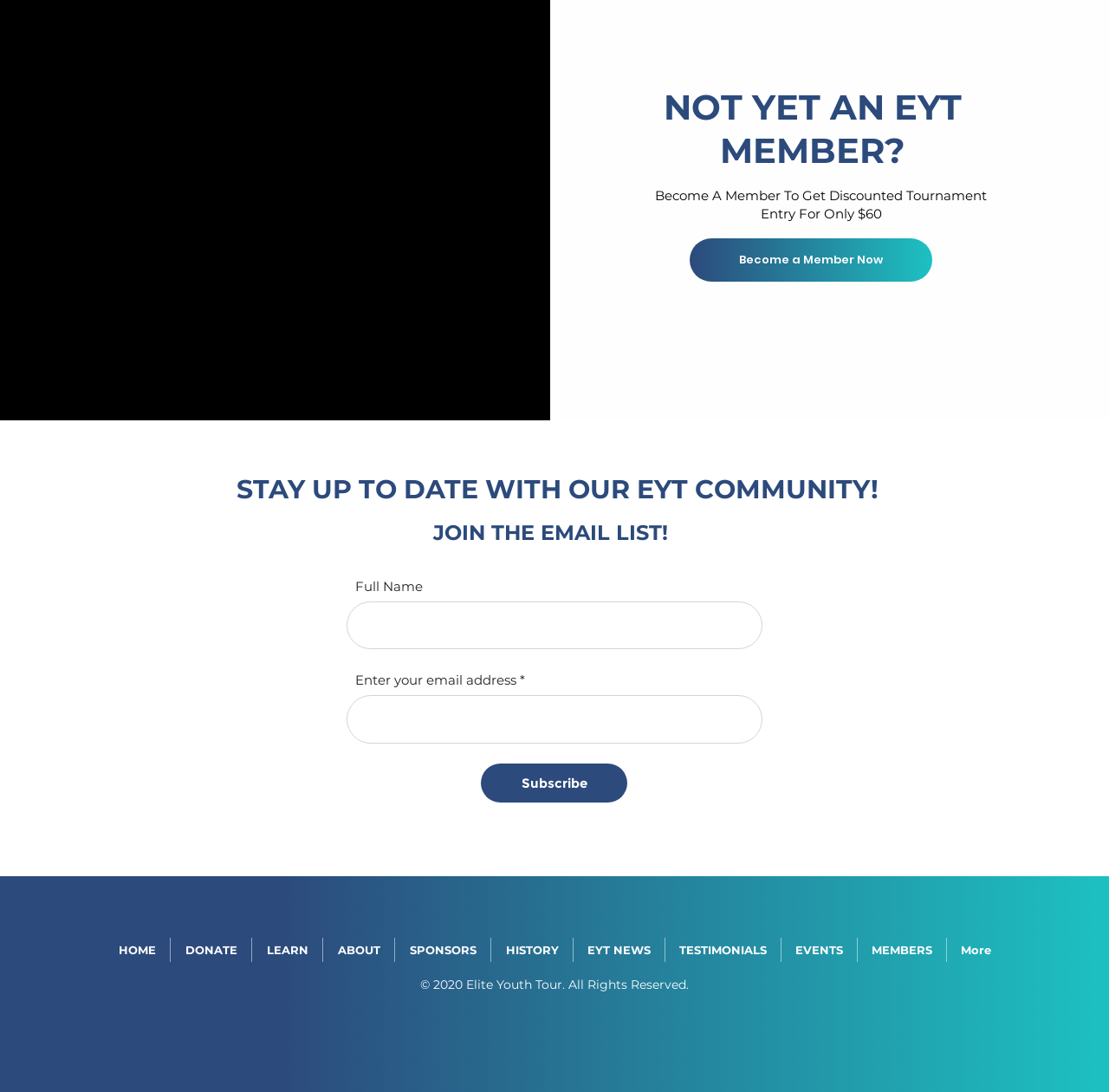Identify the bounding box coordinates of the section that should be clicked to achieve the task described: "Open the sidebar".

None